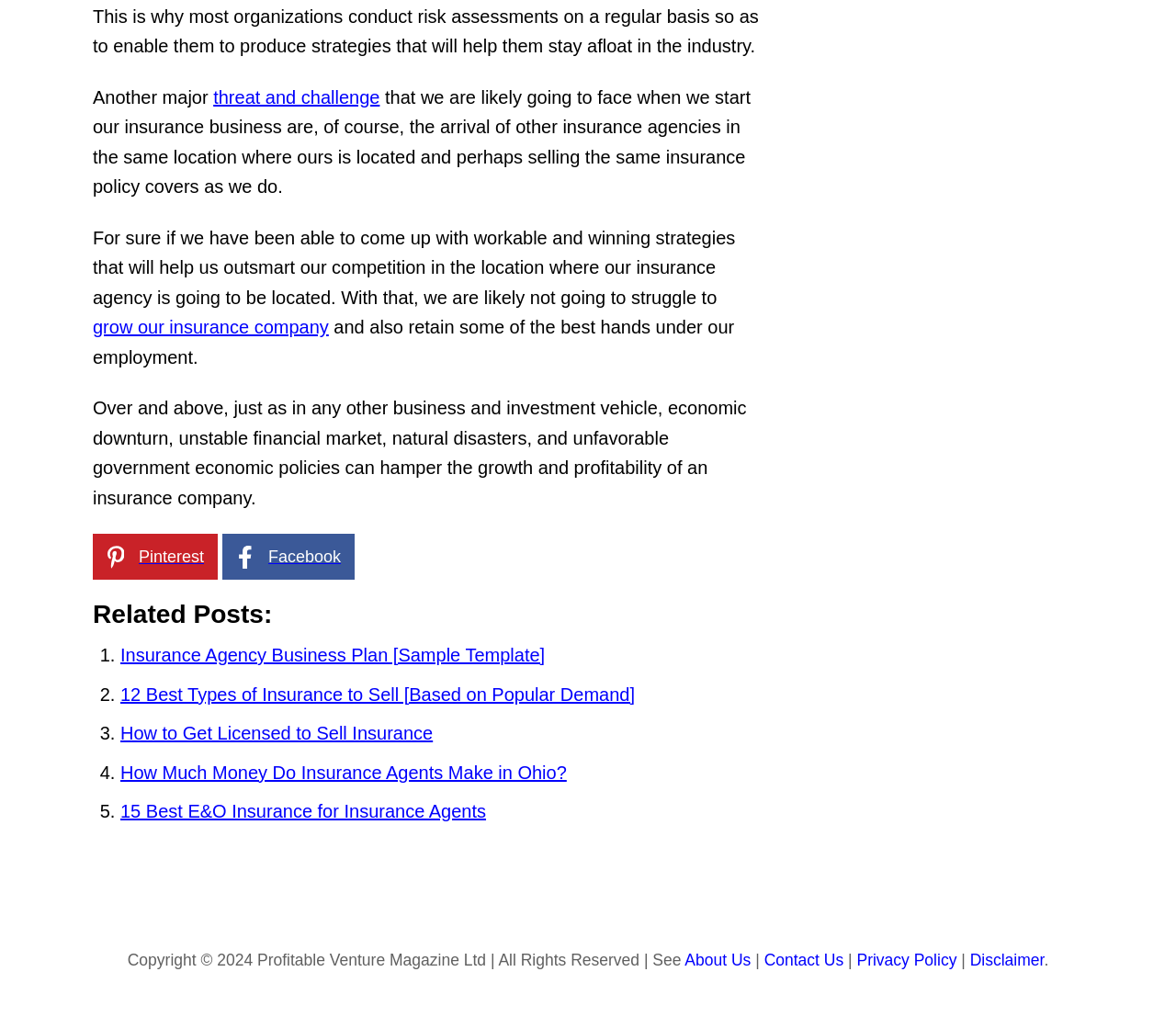Locate the UI element described by Disclaimer and provide its bounding box coordinates. Use the format (top-left x, top-left y, bottom-right x, bottom-right y) with all values as floating point numbers between 0 and 1.

[0.825, 0.935, 0.888, 0.953]